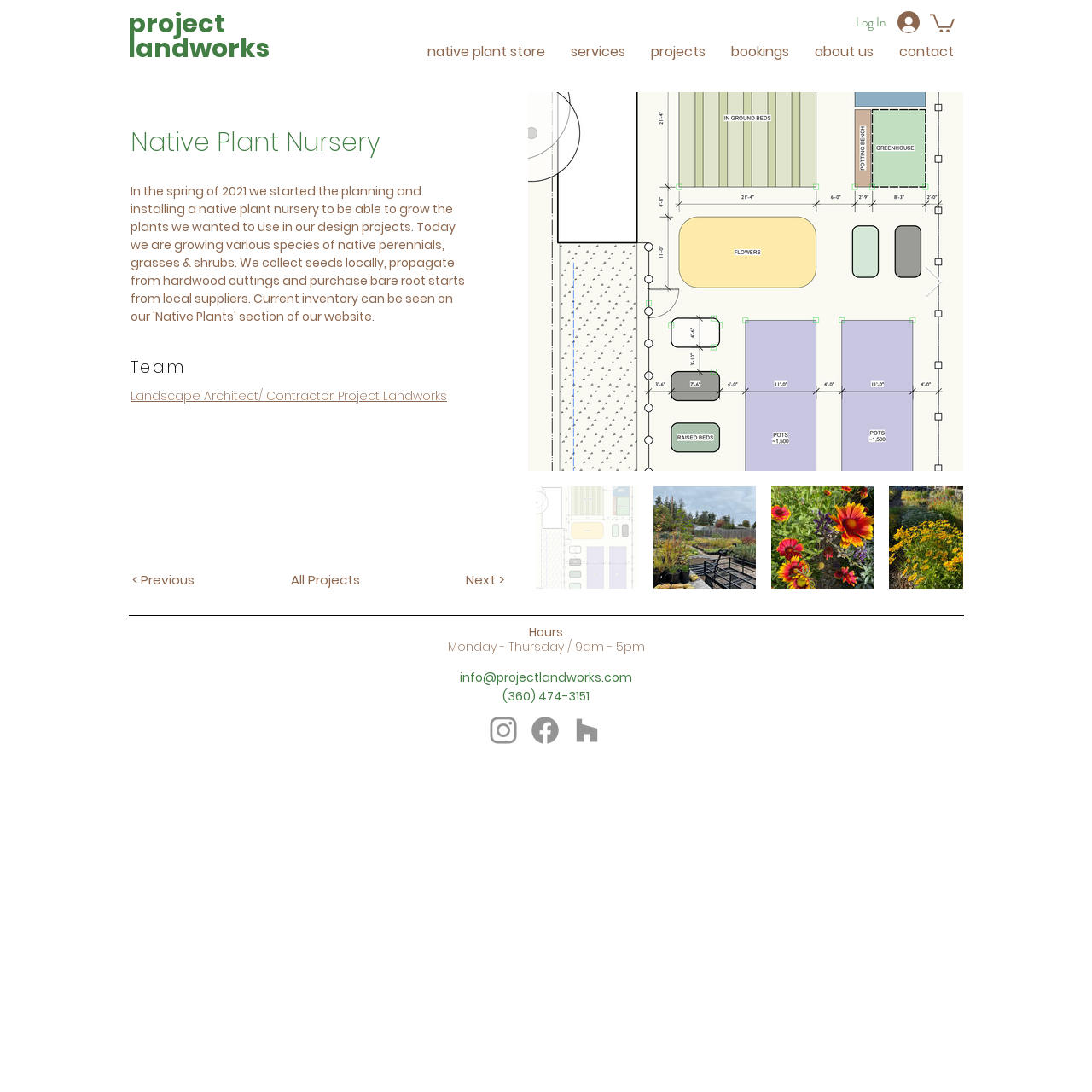Given the element description, predict the bounding box coordinates in the format (top-left x, top-left y, bottom-right x, bottom-right y), using floating point numbers between 0 and 1: native plant store

[0.38, 0.036, 0.511, 0.059]